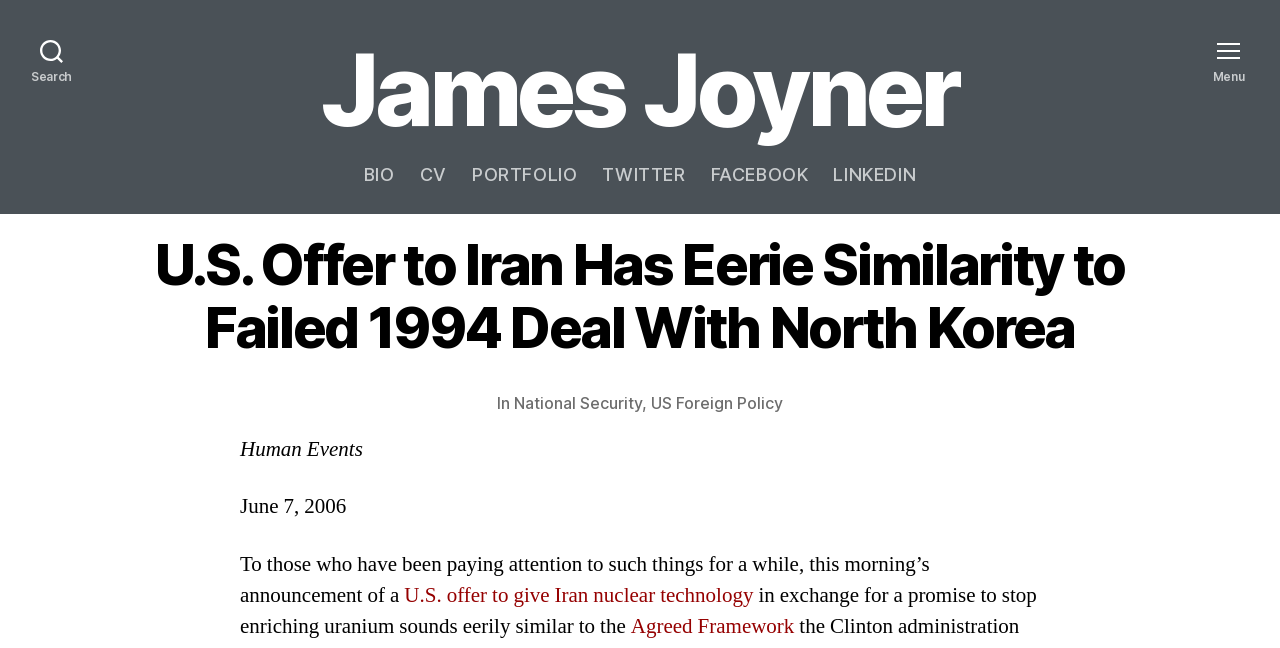What is the author's name?
Provide a comprehensive and detailed answer to the question.

The author's name is found in the link element with the text 'James Joyner' at the top of the webpage, which is likely the byline of the article.